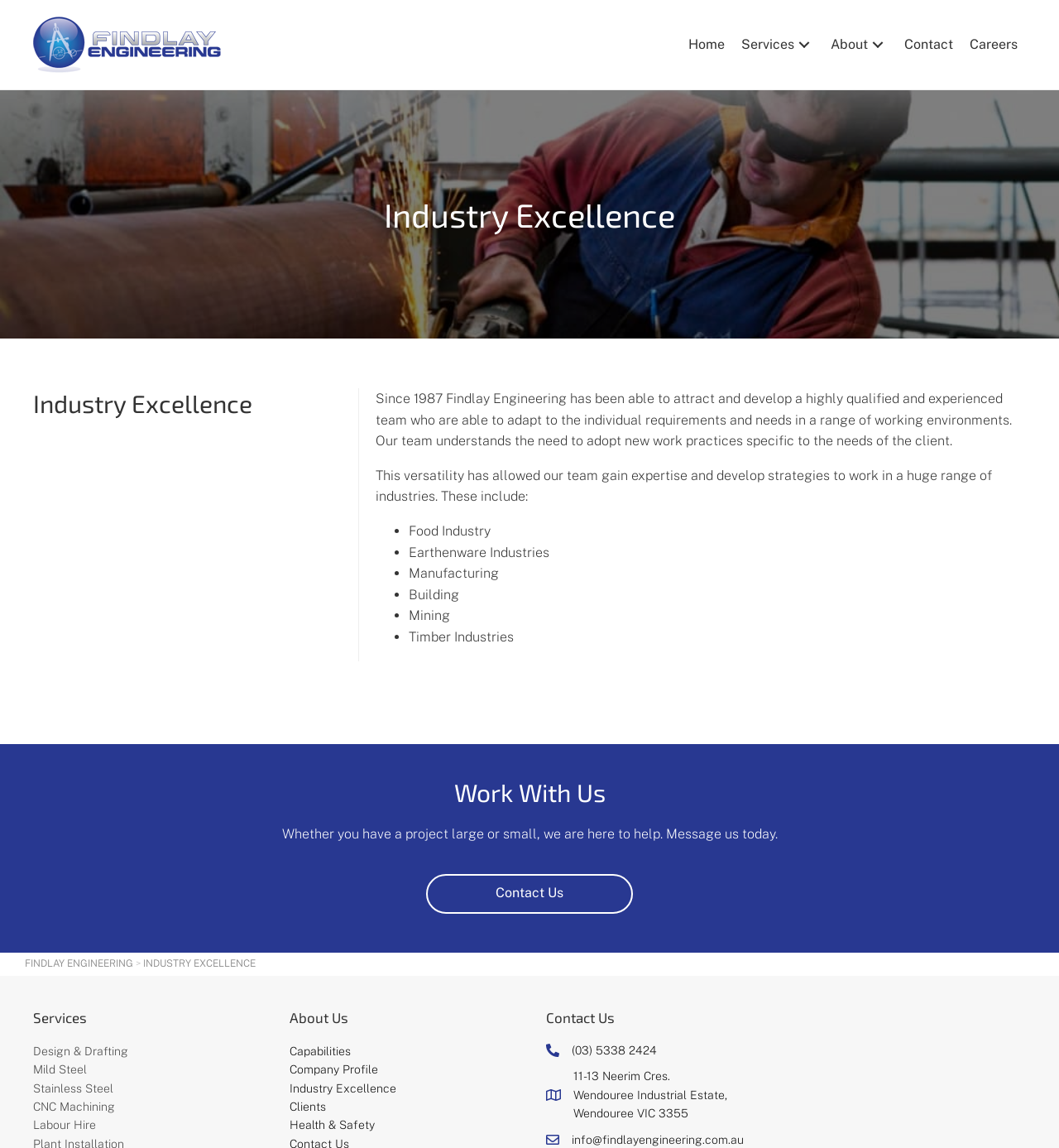Please determine the bounding box coordinates of the section I need to click to accomplish this instruction: "Click the (03) 5338 2424 link".

[0.54, 0.907, 0.62, 0.923]